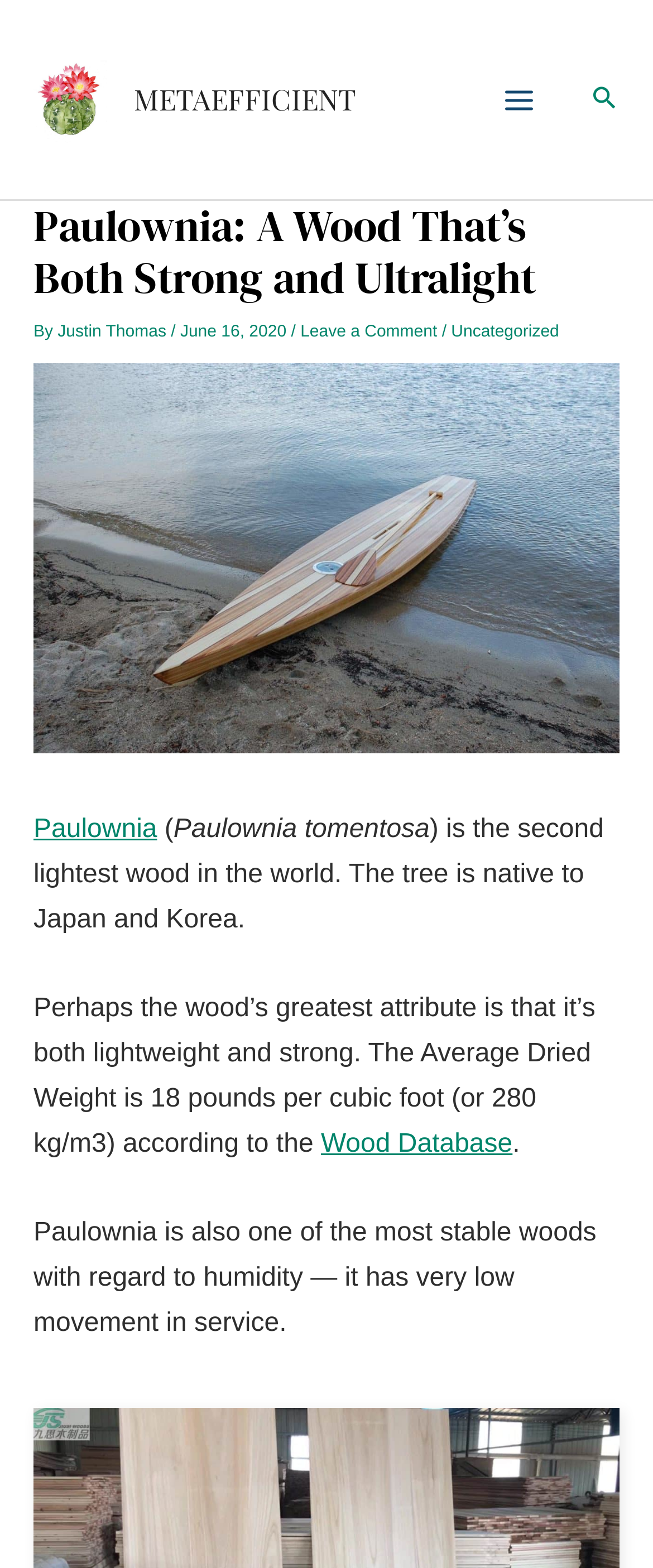Locate the bounding box coordinates of the clickable region necessary to complete the following instruction: "Click on the 'See All' link". Provide the coordinates in the format of four float numbers between 0 and 1, i.e., [left, top, right, bottom].

None